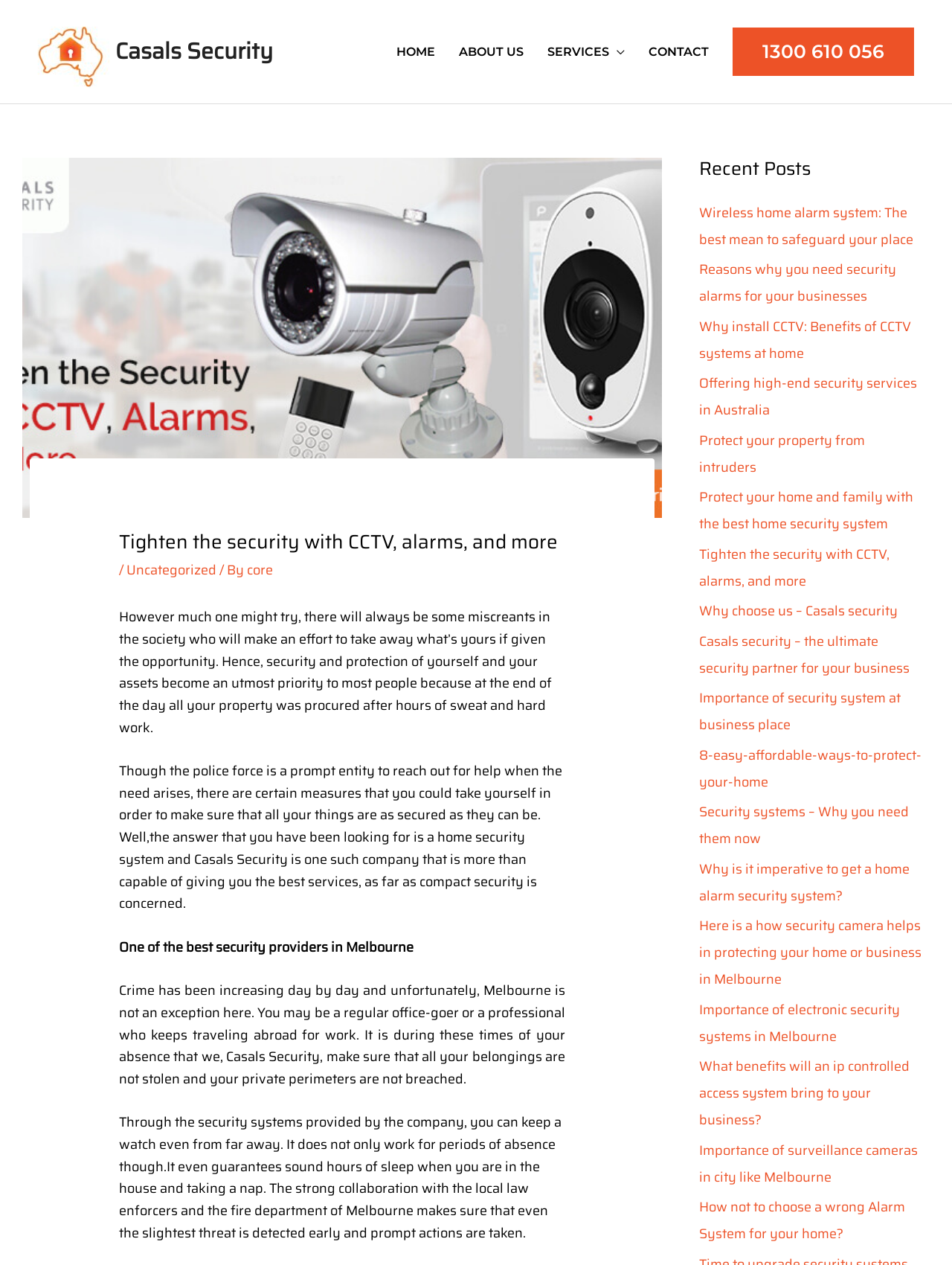Provide your answer in one word or a succinct phrase for the question: 
What is the name of the security company?

Casals Security